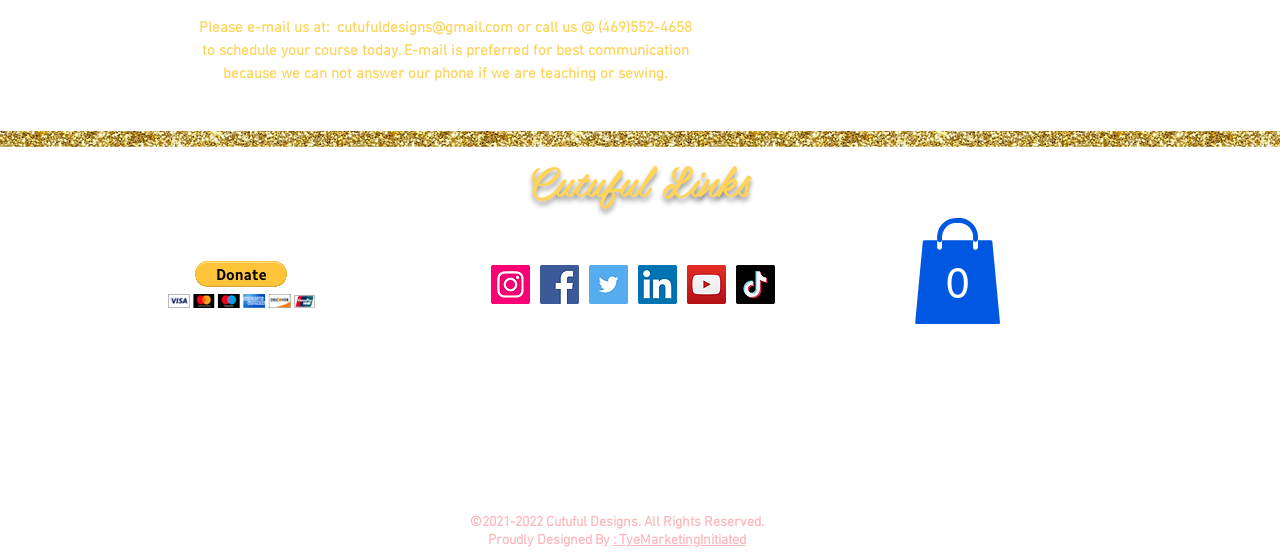What social media platforms are listed in the 'Social Bar' section?
Using the image as a reference, answer the question with a short word or phrase.

Instagram, Facebook, Twitter, LinkedIn, YouTube, TikTok